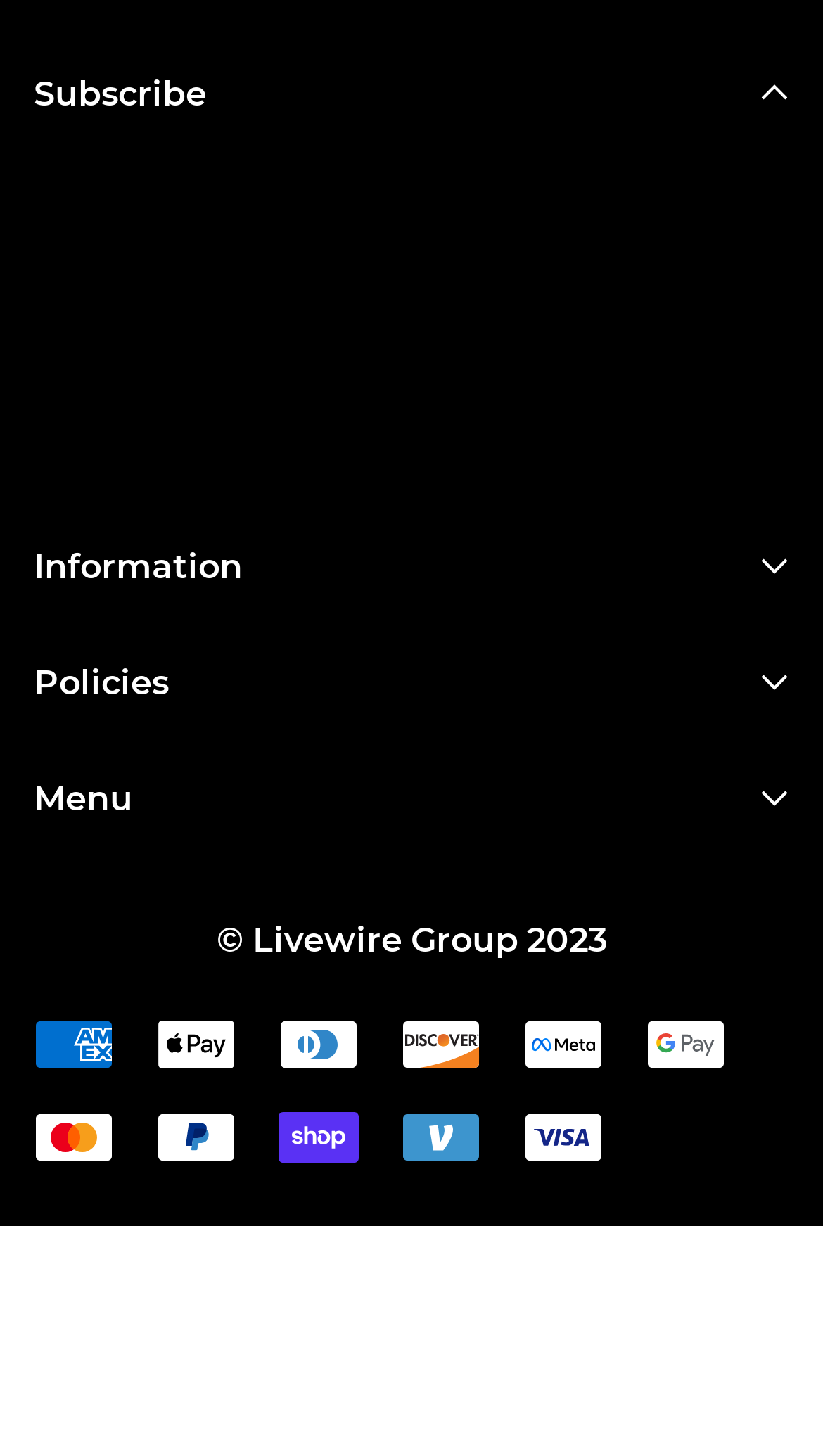By analyzing the image, answer the following question with a detailed response: How many payment methods are accepted?

The payment methods can be found at the bottom of the webpage. There are 11 images of different payment methods, including American Express, Apple Pay, Diners Club, Discover, Meta Pay, Google Pay, Mastercard, PayPal, Shop Pay, Venmo, and Visa.